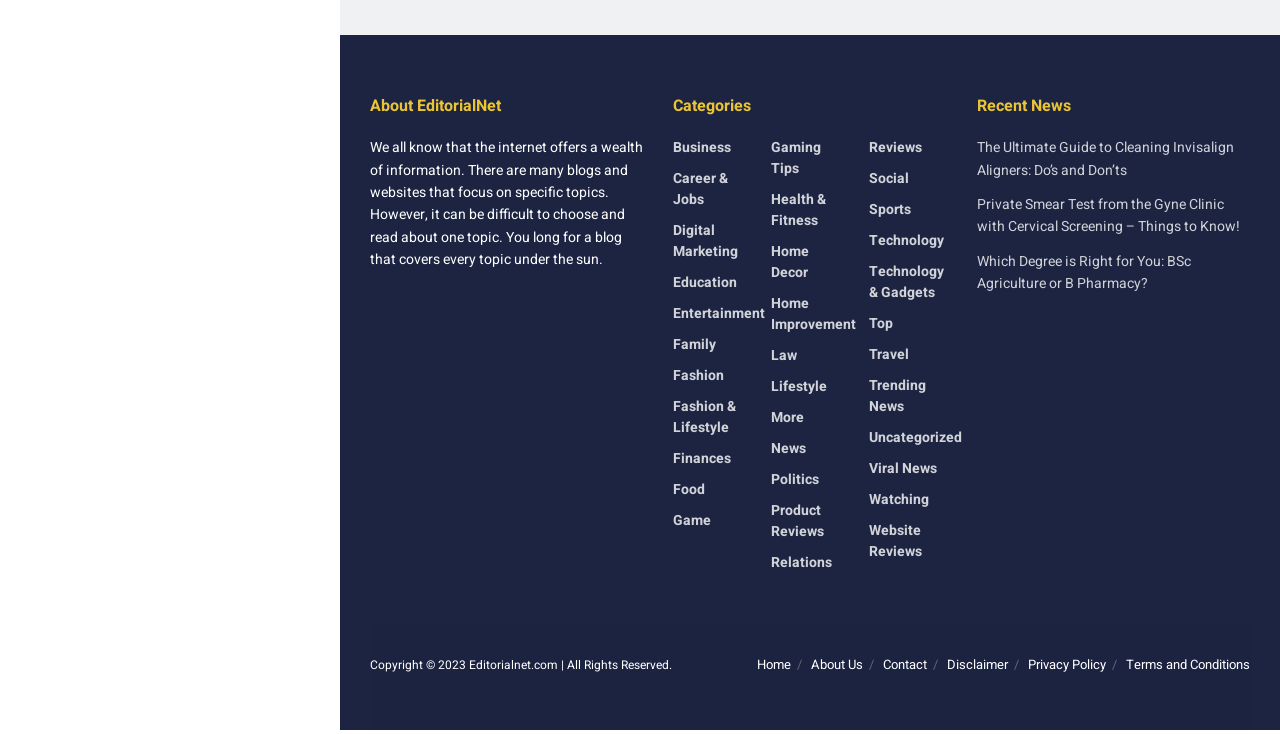Reply to the question with a single word or phrase:
How many categories are available?

31